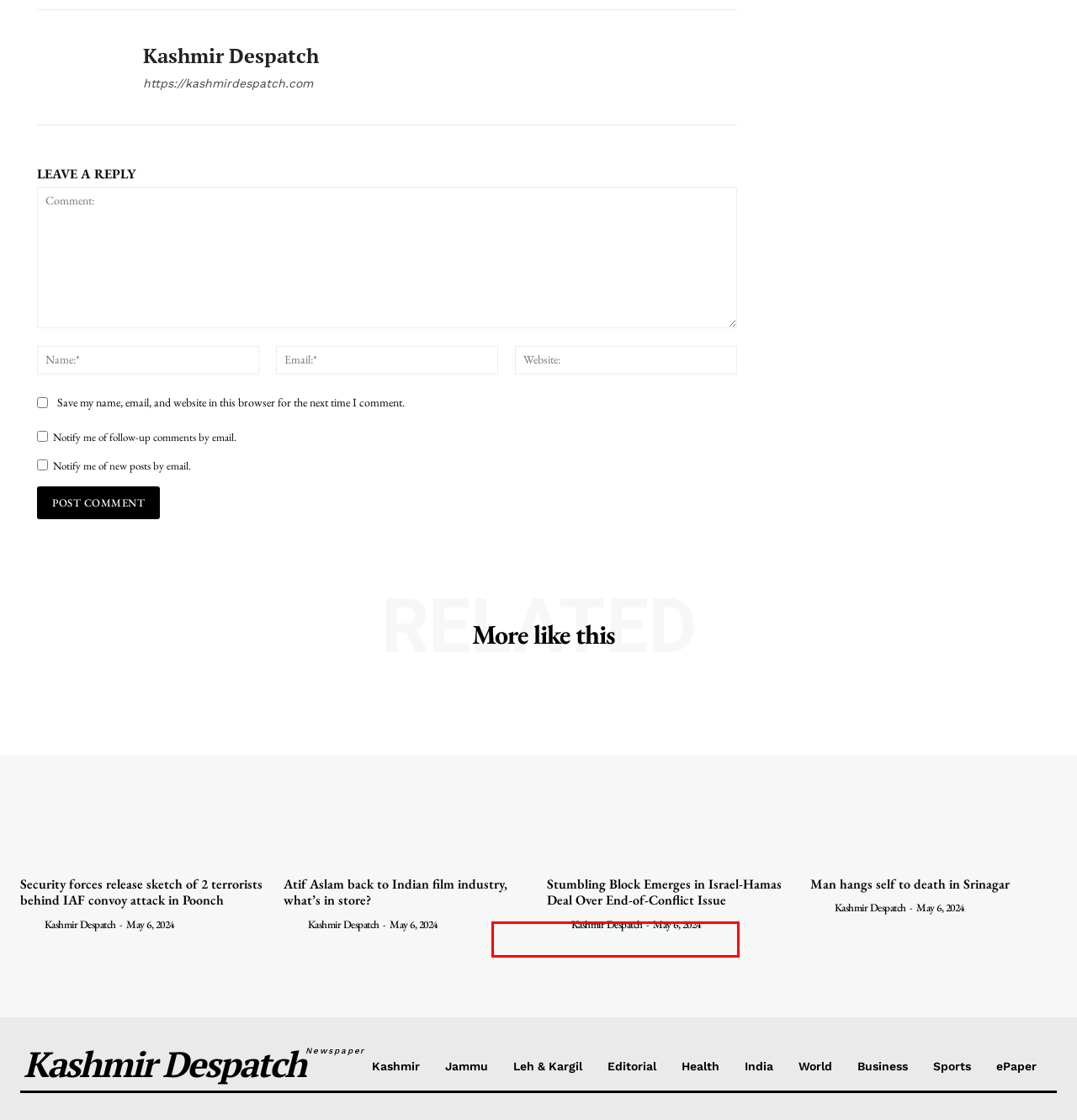You are provided with a screenshot of a webpage that has a red bounding box highlighting a UI element. Choose the most accurate webpage description that matches the new webpage after clicking the highlighted element. Here are your choices:
A. DIV COMMISSIONER CHAIRS MEETING ON INDIAN ARMY RECRUITMENT IN SRINAGAR | Kashmir Despatch
B. Interview for JKREGP rescheduled for July 16 in Shopian | Kashmir Despatch
C. World | Kashmir Despatch
D. Man hangs self to death in Srinagar | Kashmir Despatch
E. Sports | Kashmir Despatch
F. Contact Us | Kashmir Despatch
G. About Us | Kashmir Despatch
H. Mumbai tourist dies after falling from ATV bike in Budgam | Kashmir Despatch

G